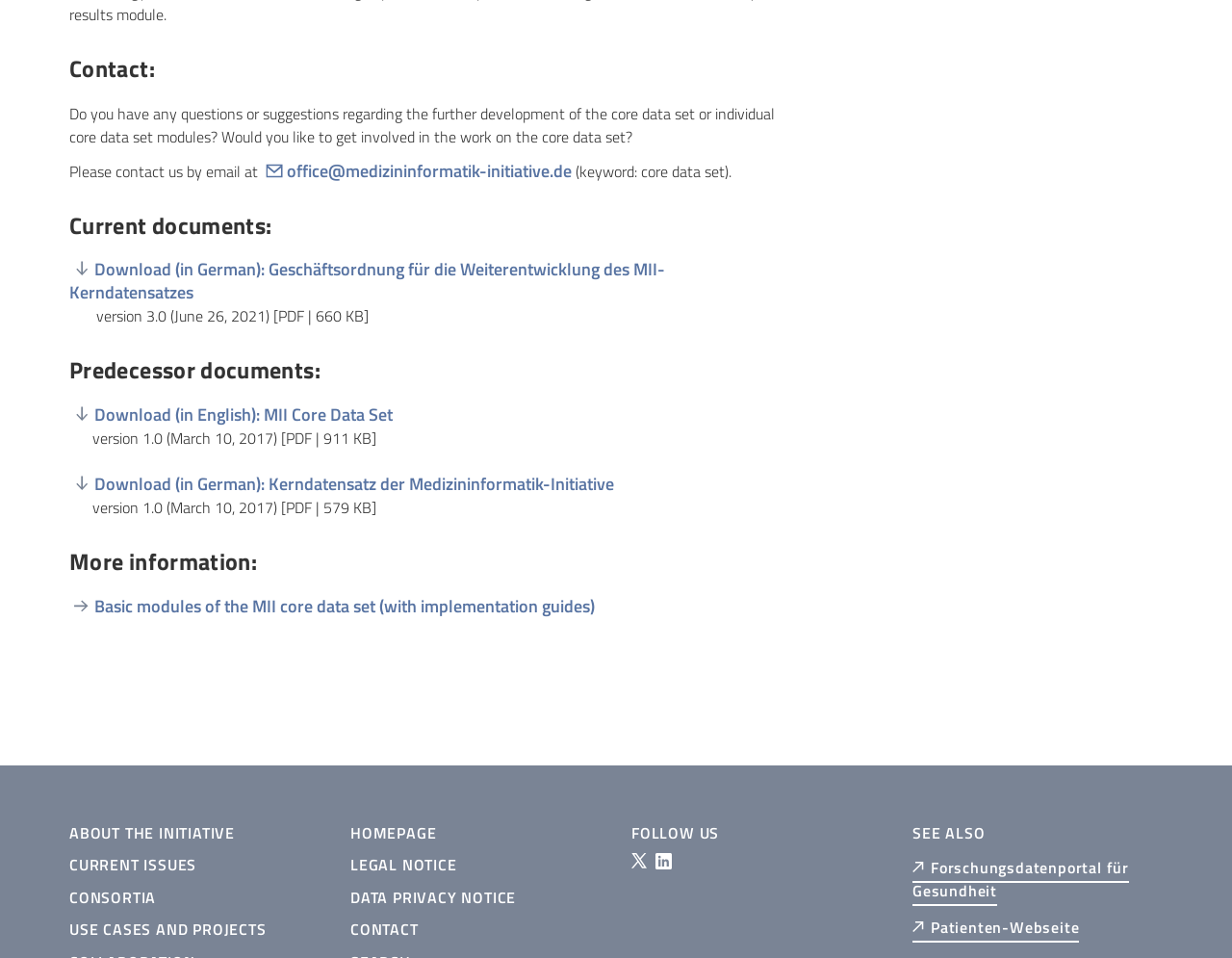Please indicate the bounding box coordinates of the element's region to be clicked to achieve the instruction: "Contact the office via email". Provide the coordinates as four float numbers between 0 and 1, i.e., [left, top, right, bottom].

[0.212, 0.164, 0.464, 0.191]